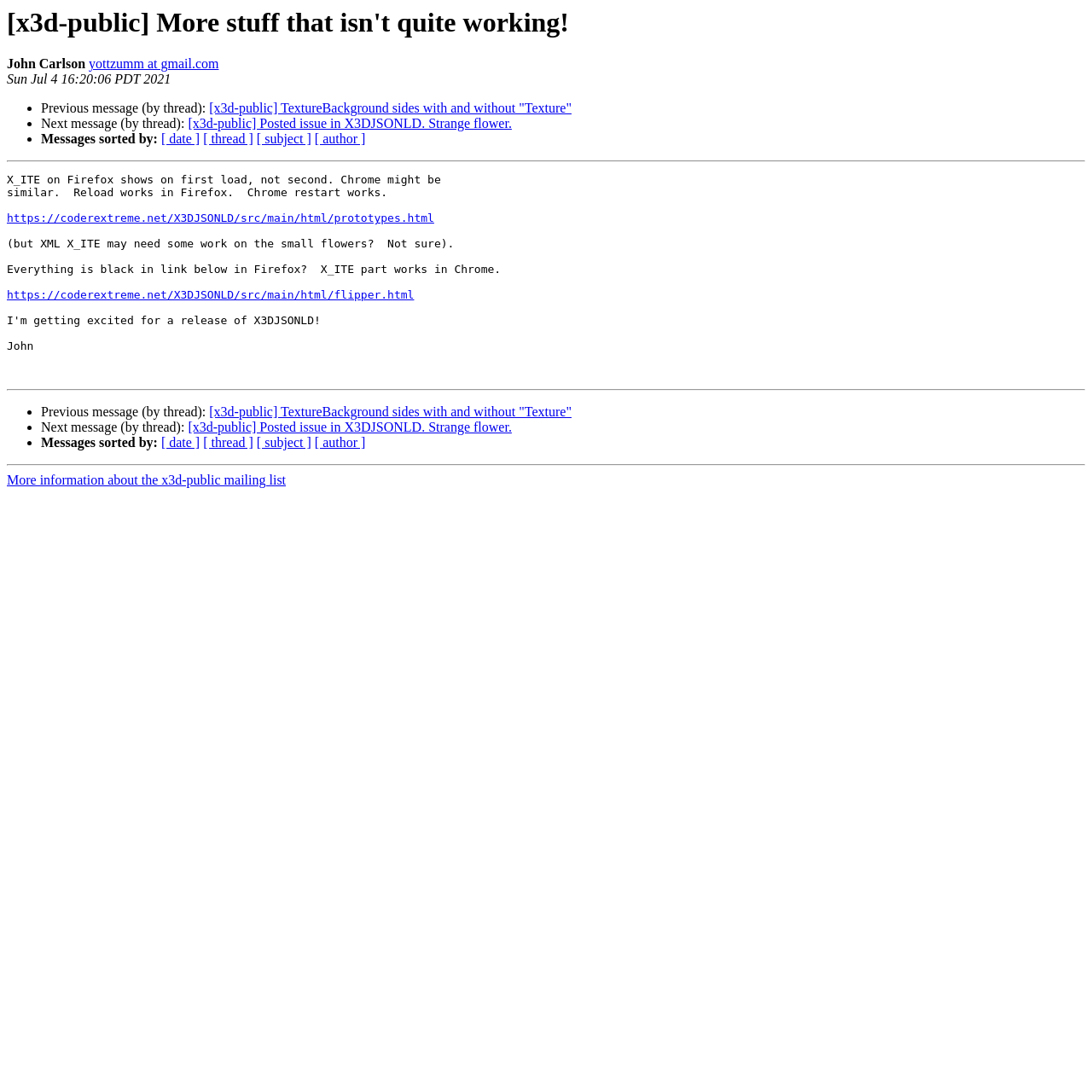Pinpoint the bounding box coordinates of the clickable element to carry out the following instruction: "Sort messages by date."

[0.148, 0.121, 0.183, 0.134]